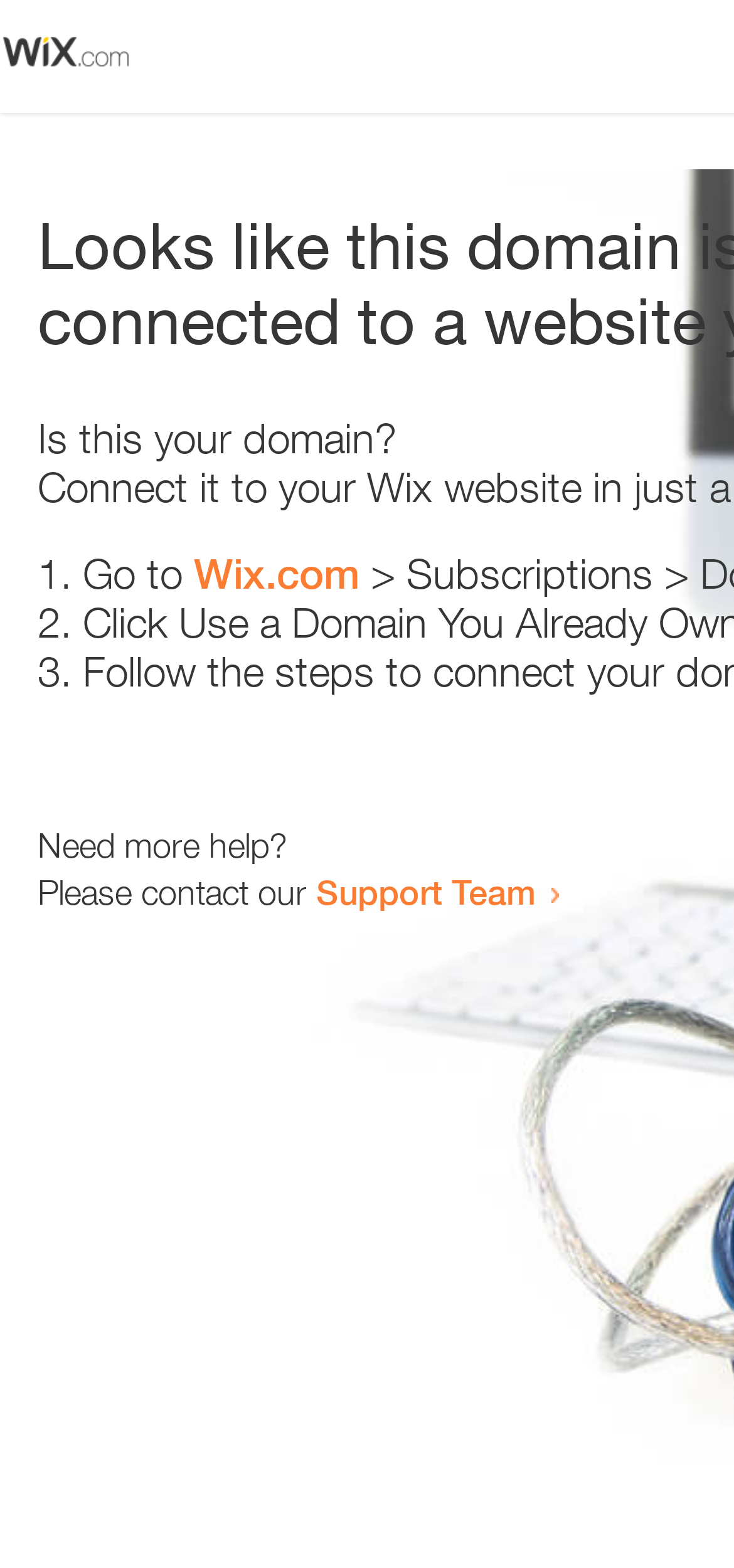Where can I get more help?
Please provide a detailed answer to the question.

The question is asking about where to get more help. The text 'Need more help?' is followed by 'Please contact our Support Team', which indicates that the Support Team is the place to get more help.